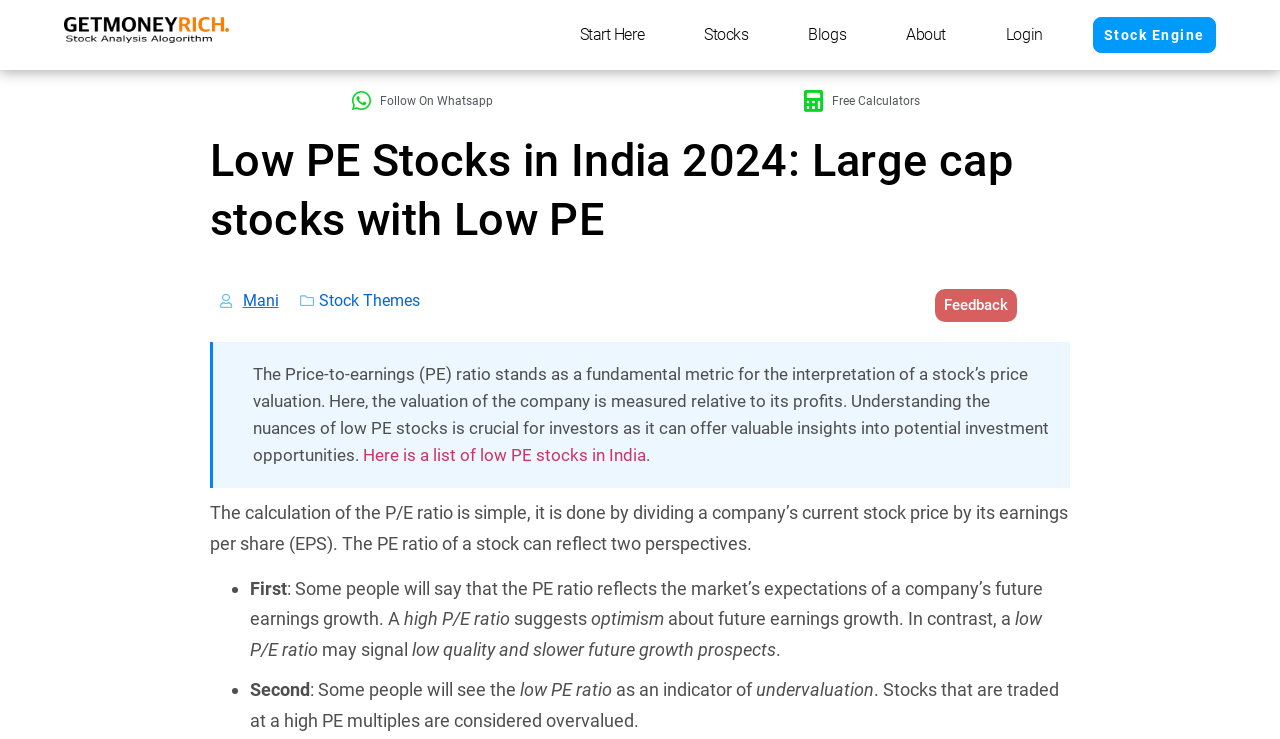What is the purpose of the PE ratio?
Provide a detailed and well-explained answer to the question.

According to the webpage, the PE ratio stands as a fundamental metric for the interpretation of a stock's price valuation, which means it is used to measure a company's price valuation relative to its profits.